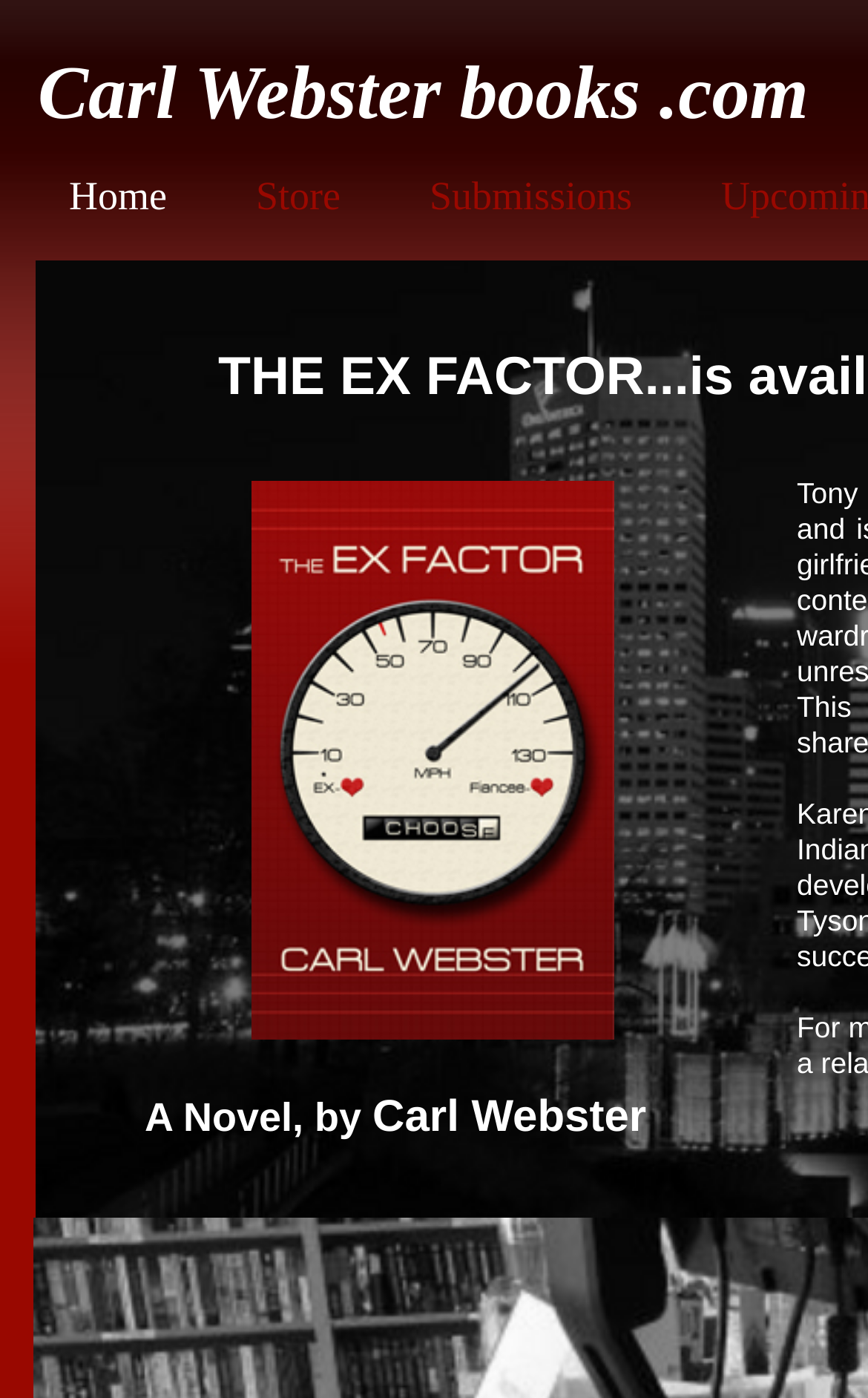What is the name of the author on this webpage?
Can you give a detailed and elaborate answer to the question?

The answer can be found by looking at the static text elements on the webpage. Specifically, the element with the text 'Carl Webster' is located at coordinates [0.429, 0.782, 0.745, 0.817]. This suggests that Carl Webster is the author being featured on this webpage.